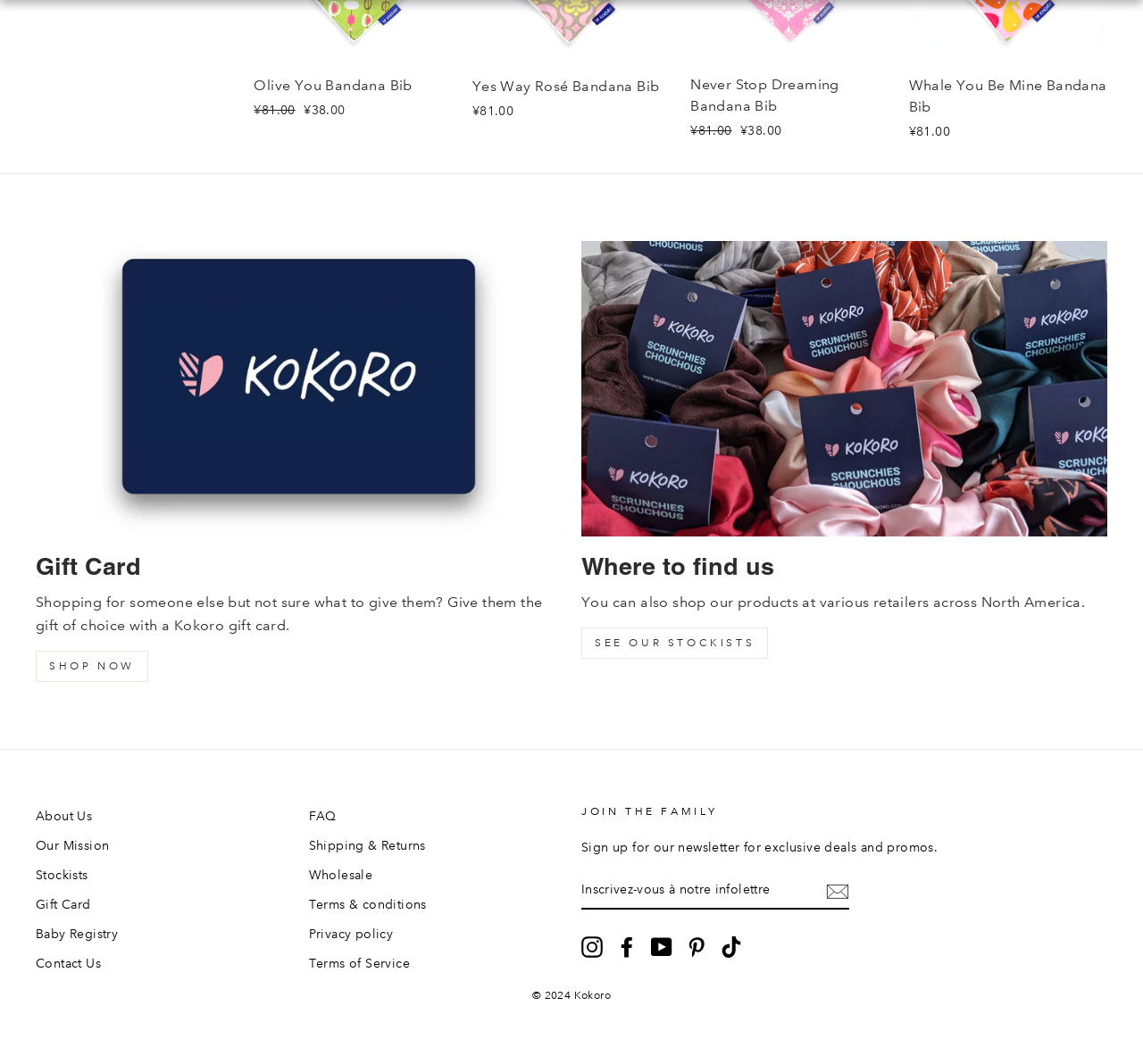Where can Kokoro products be found?
Answer the question in as much detail as possible.

According to the StaticText element 'You can also shop our products at various retailers across North America.', Kokoro products can be found at various retailers across North America.